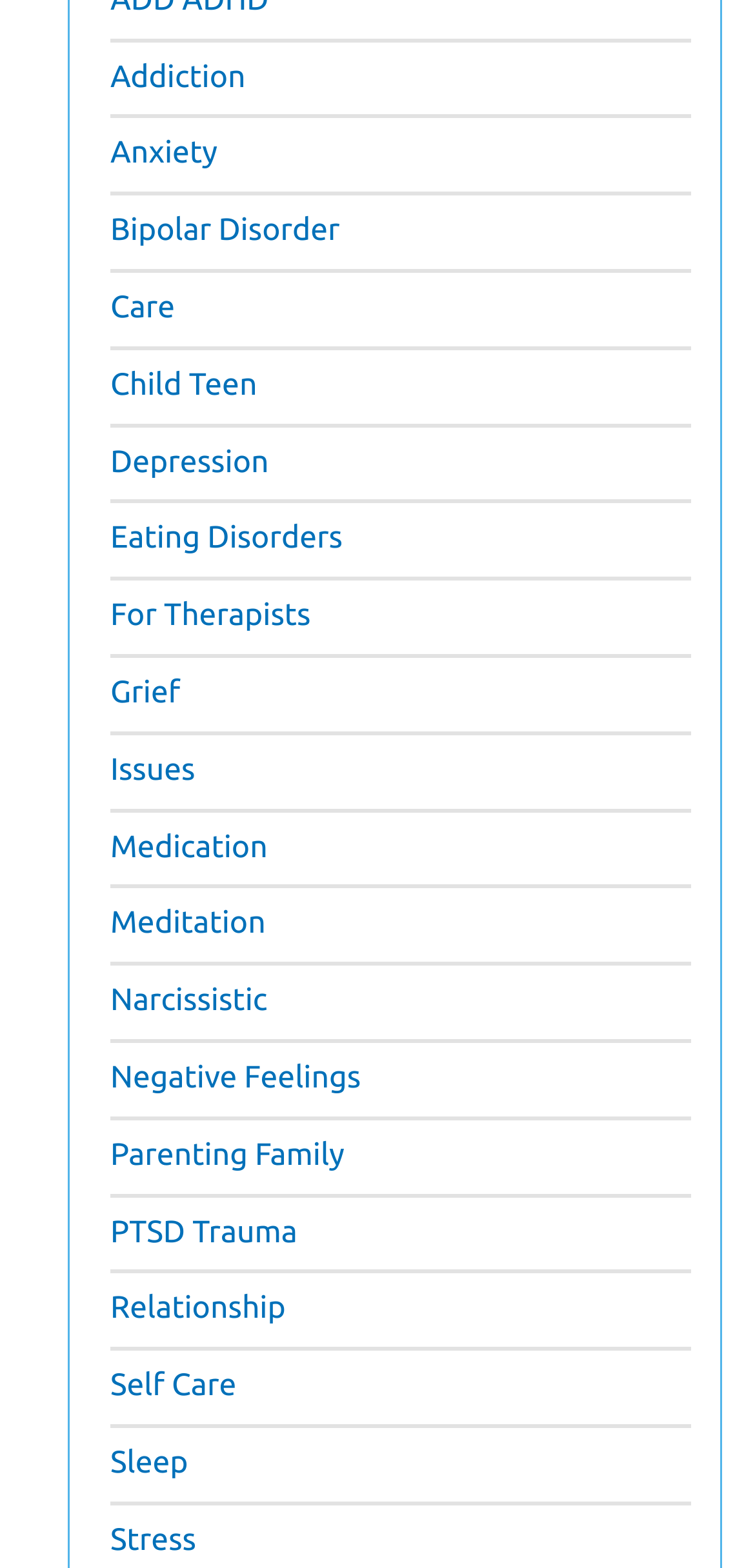Find the bounding box coordinates of the clickable region needed to perform the following instruction: "Discover Meditation". The coordinates should be provided as four float numbers between 0 and 1, i.e., [left, top, right, bottom].

[0.146, 0.578, 0.352, 0.6]